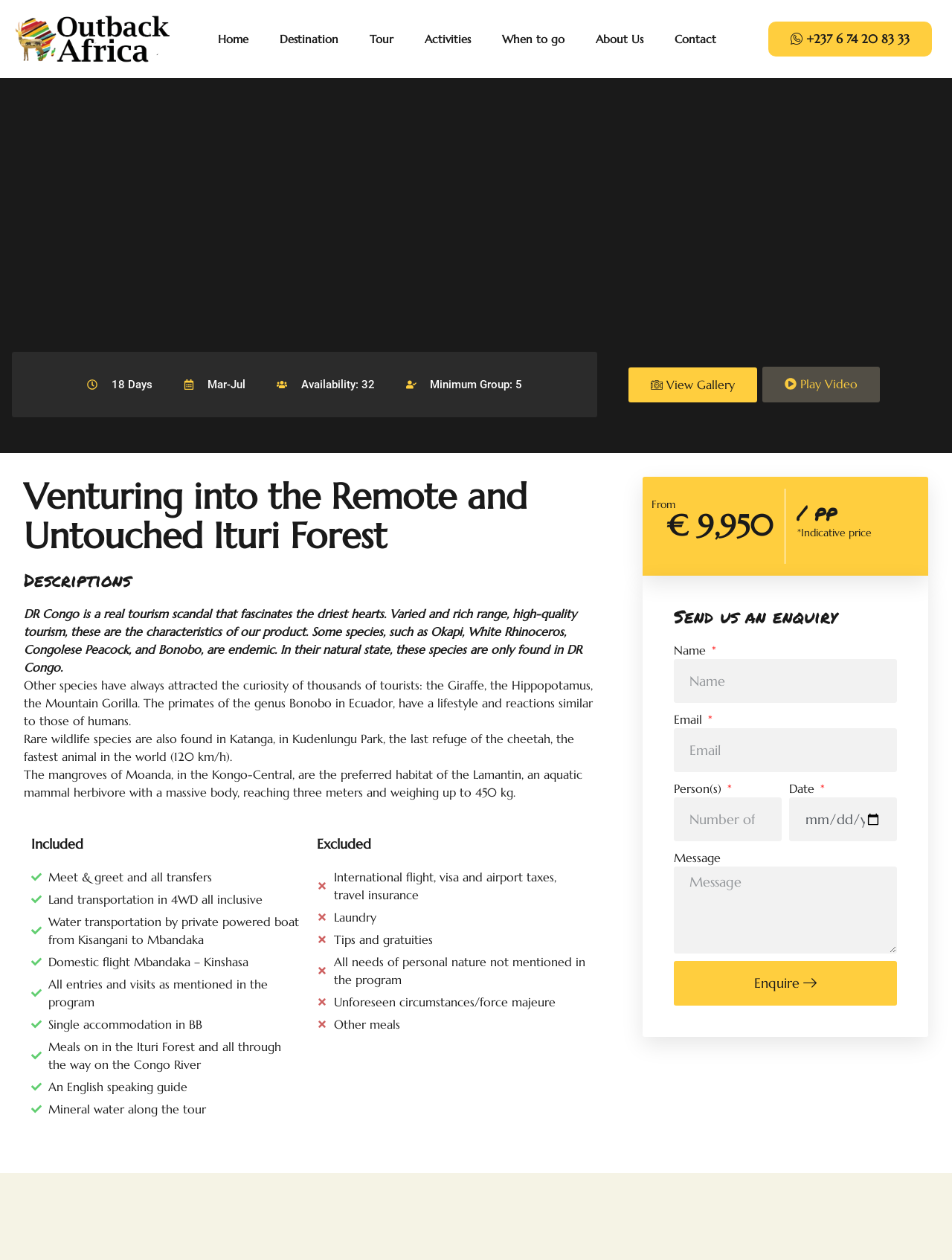Provide a brief response to the question below using a single word or phrase: 
What is the function of the 'Enquire' button?

Send an enquiry